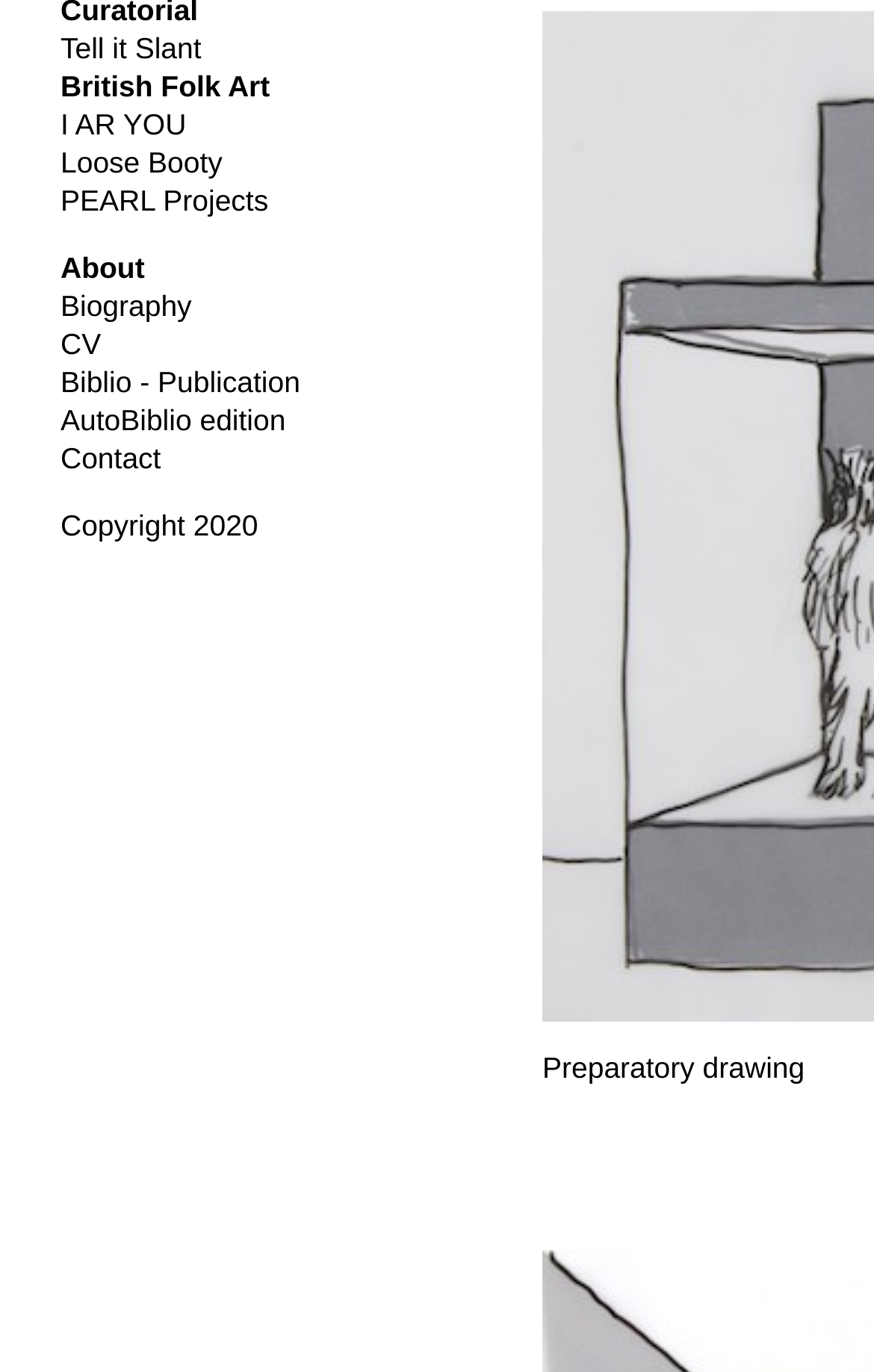Based on the provided description, "I AR YOU", find the bounding box of the corresponding UI element in the screenshot.

[0.069, 0.078, 0.213, 0.103]